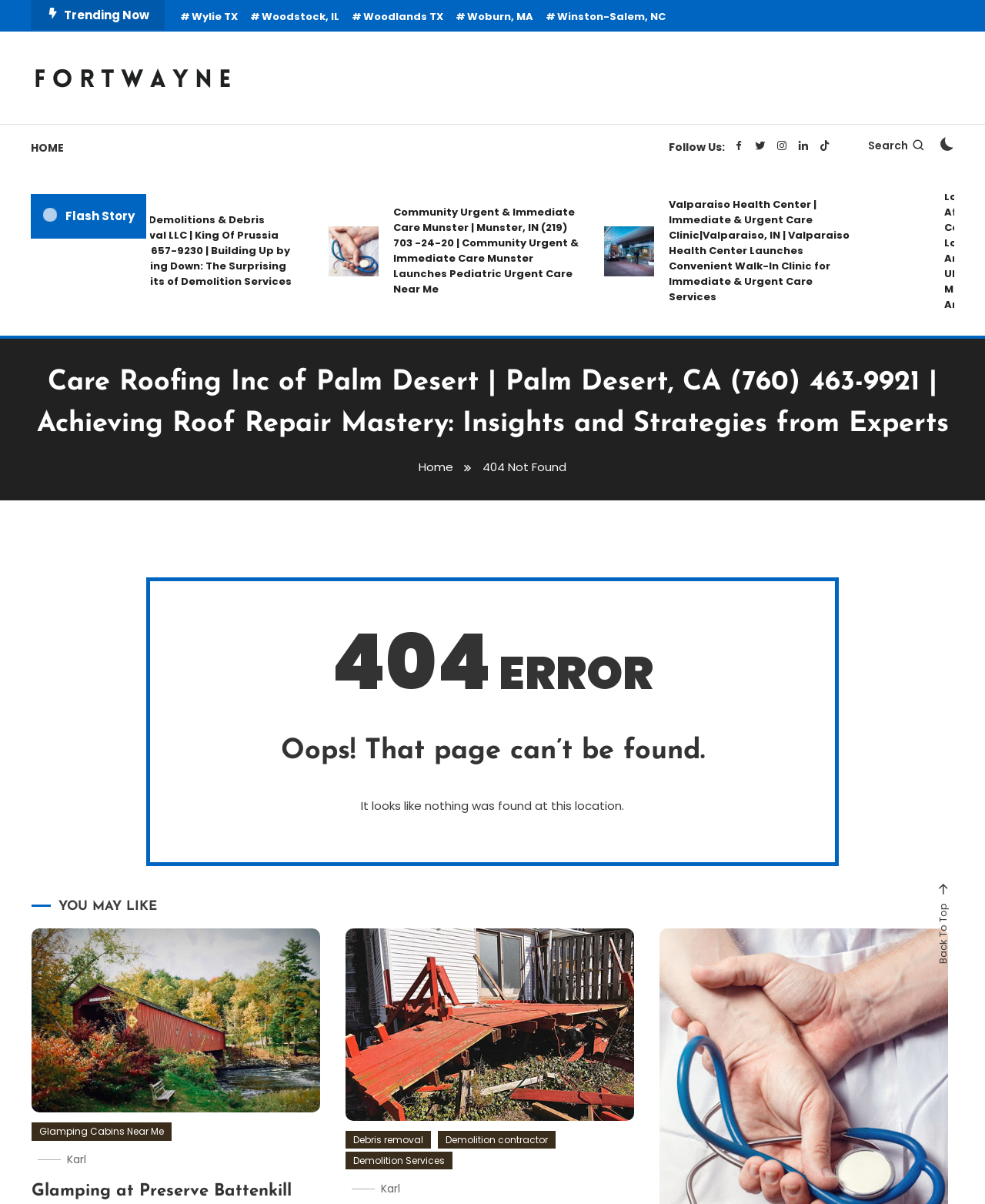How many social media links are there?
Use the screenshot to answer the question with a single word or phrase.

5